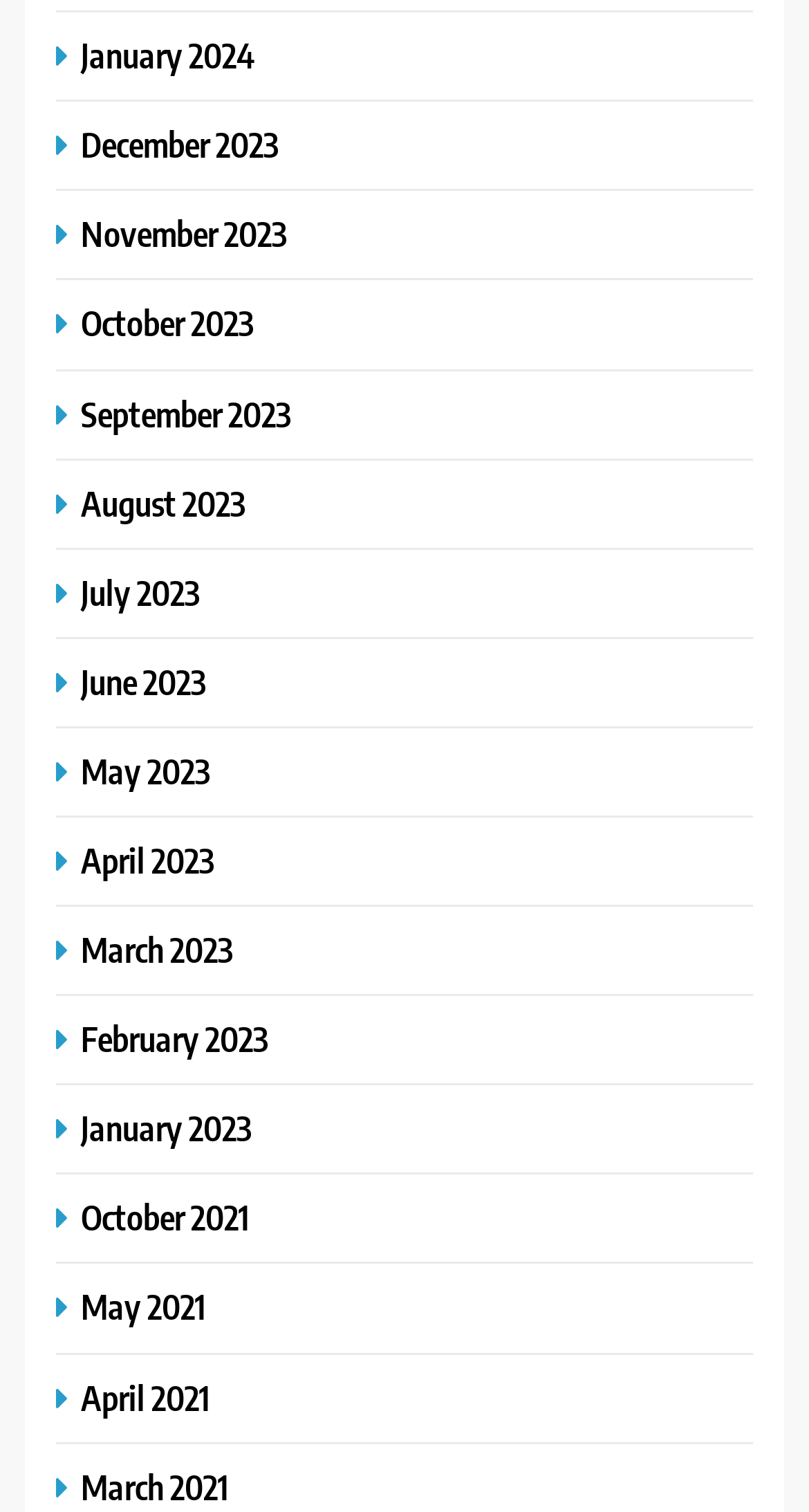Point out the bounding box coordinates of the section to click in order to follow this instruction: "Browse November 2023".

[0.069, 0.14, 0.367, 0.169]